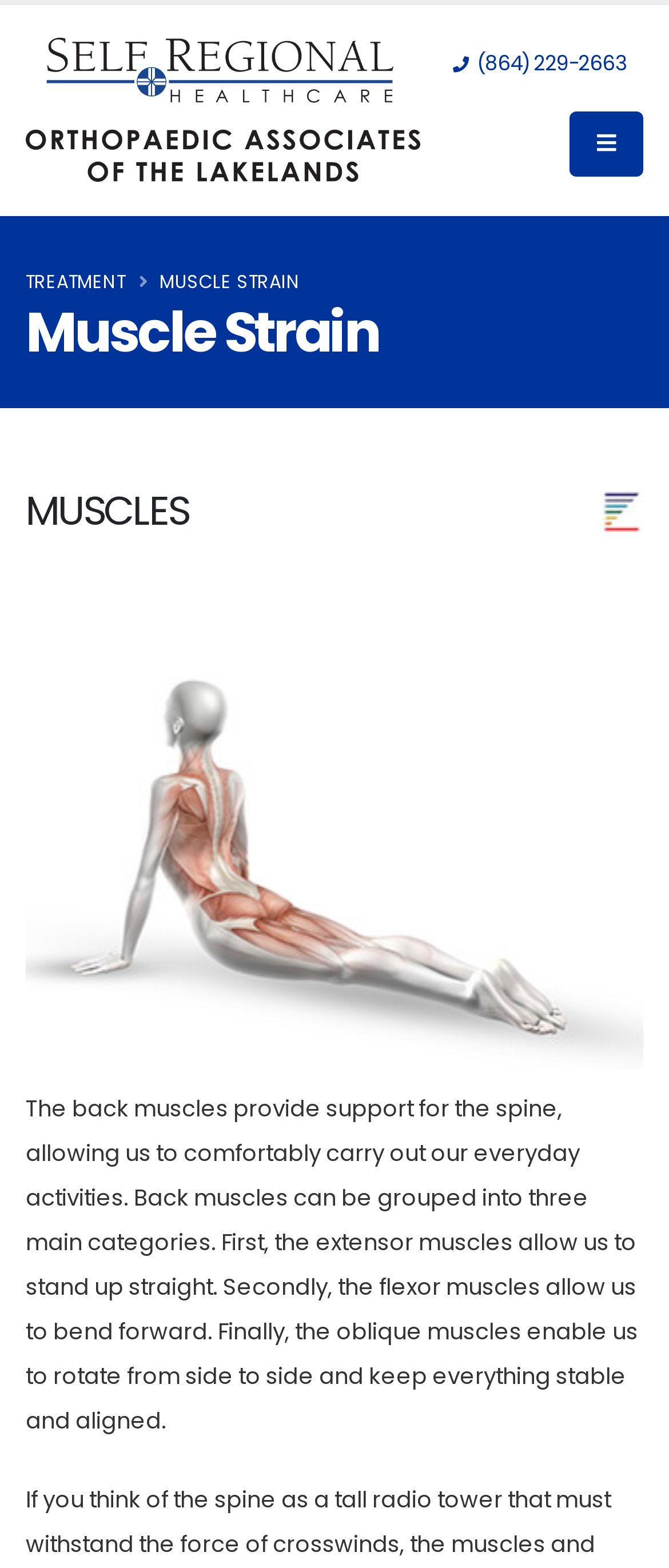Based on the element description "Skip to content", predict the bounding box coordinates of the UI element.

[0.0, 0.0, 0.246, 0.028]